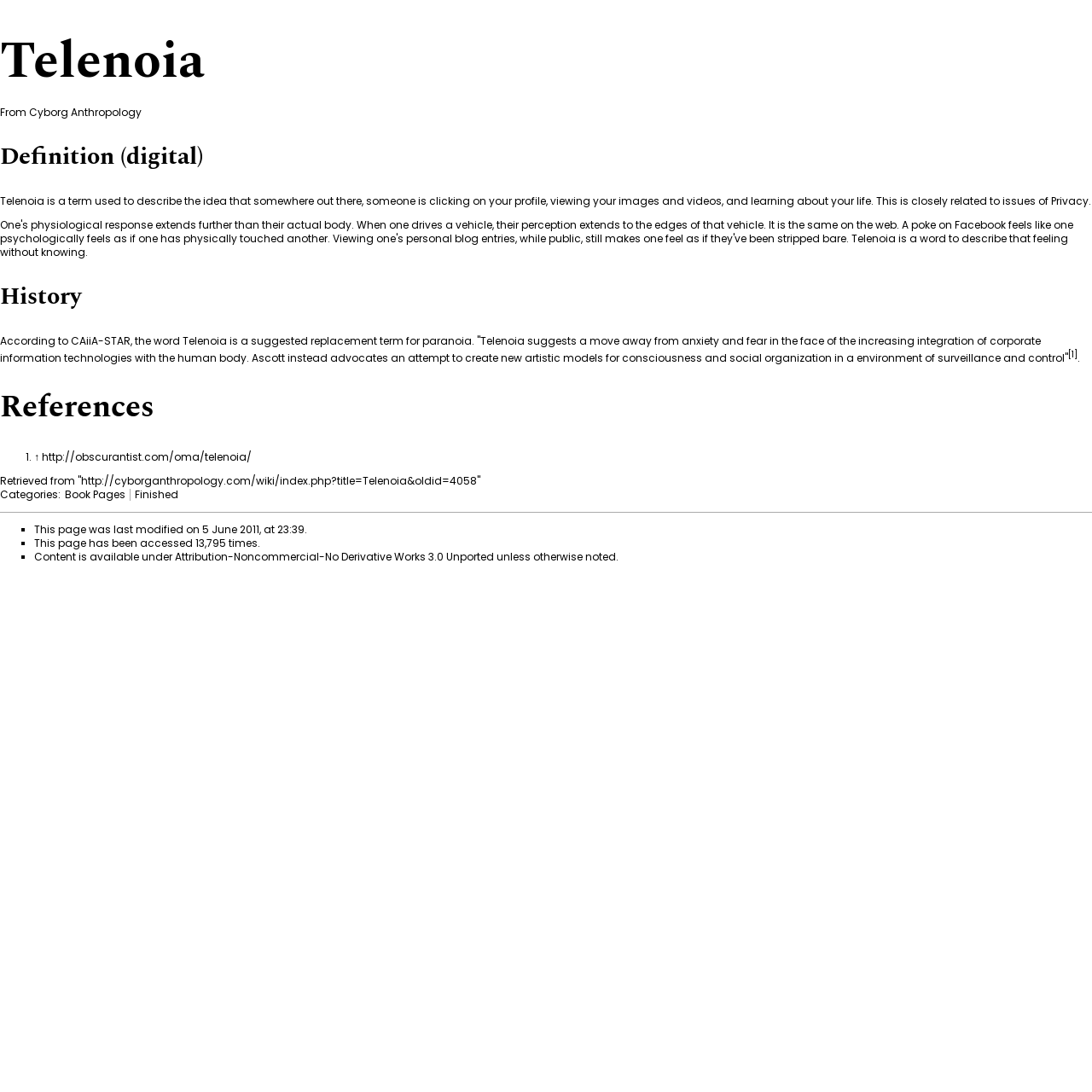Please identify the bounding box coordinates of the element on the webpage that should be clicked to follow this instruction: "Click on the link to learn about Privacy". The bounding box coordinates should be given as four float numbers between 0 and 1, formatted as [left, top, right, bottom].

[0.962, 0.177, 0.997, 0.191]